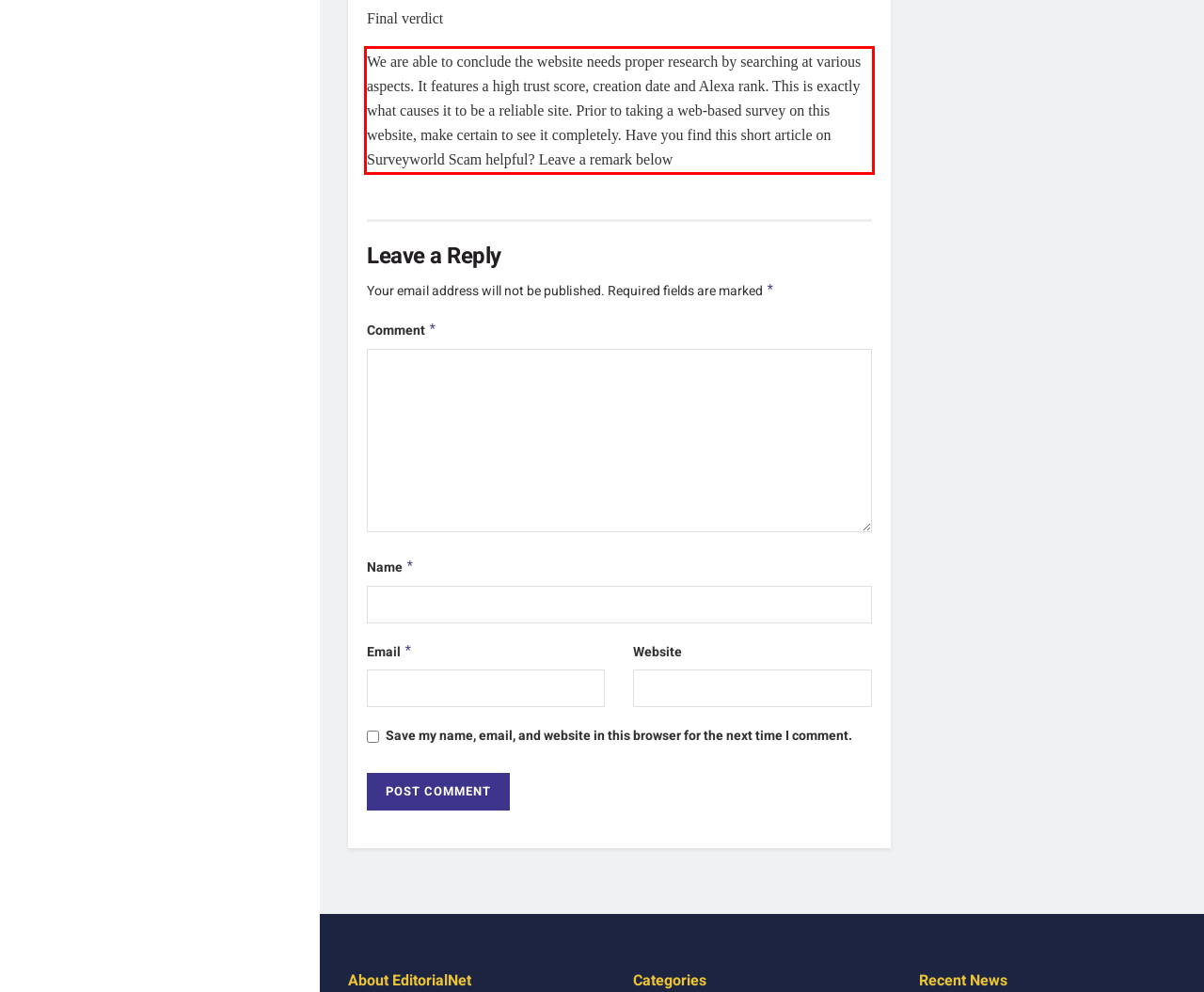Examine the webpage screenshot and use OCR to obtain the text inside the red bounding box.

We are able to conclude the website needs proper research by searching at various aspects. It features a high trust score, creation date and Alexa rank. This is exactly what causes it to be a reliable site. Prior to taking a web-based survey on this website, make certain to see it completely. Have you find this short article on Surveyworld Scam helpful? Leave a remark below